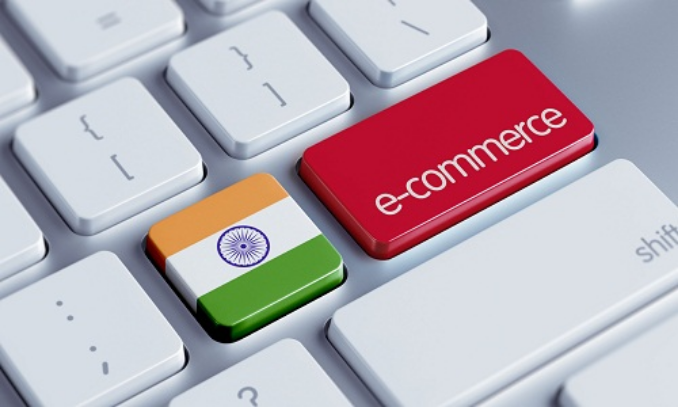Construct a detailed narrative about the image.

The image features a close-up view of a computer keyboard, showcasing two distinctive keys that symbolize the intersection of technology and commerce. One key is adorned with the Indian flag, representing India's burgeoning role in the e-commerce landscape, while the adjacent key is prominently labeled "e-commerce" in white lettering against a vibrant red background. This visual metaphor highlights the rapid growth and significance of e-commerce in India, hinting at the digital revolution transforming how businesses operate and engage with consumers. The overall composition underscores the synergy between technology and commerce, emphasizing the pivotal role of e-commerce in driving economic change in the country.